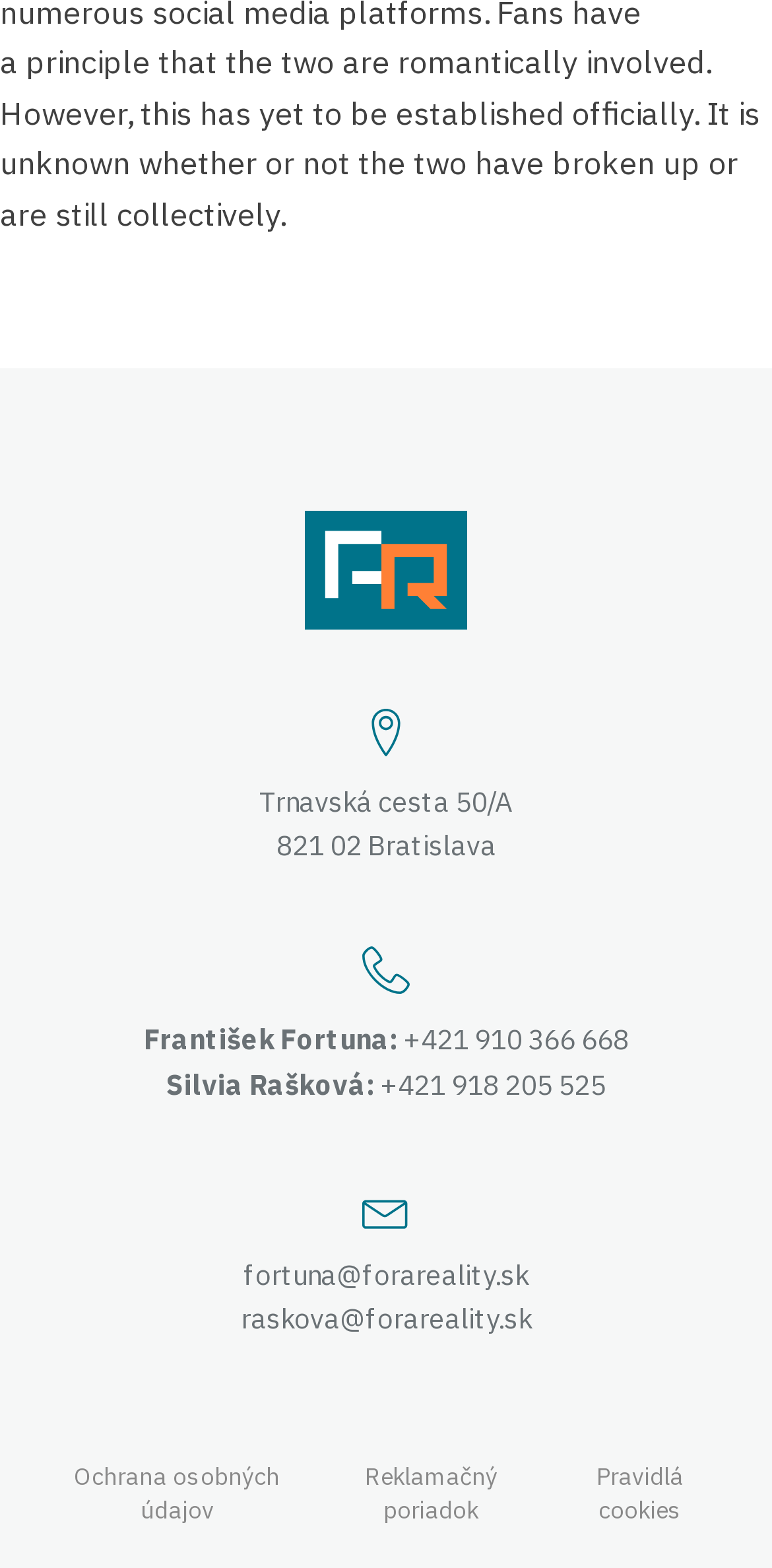Identify the bounding box for the described UI element. Provide the coordinates in (top-left x, top-left y, bottom-right x, bottom-right y) format with values ranging from 0 to 1: Ochrana osobných údajov

[0.077, 0.932, 0.382, 0.975]